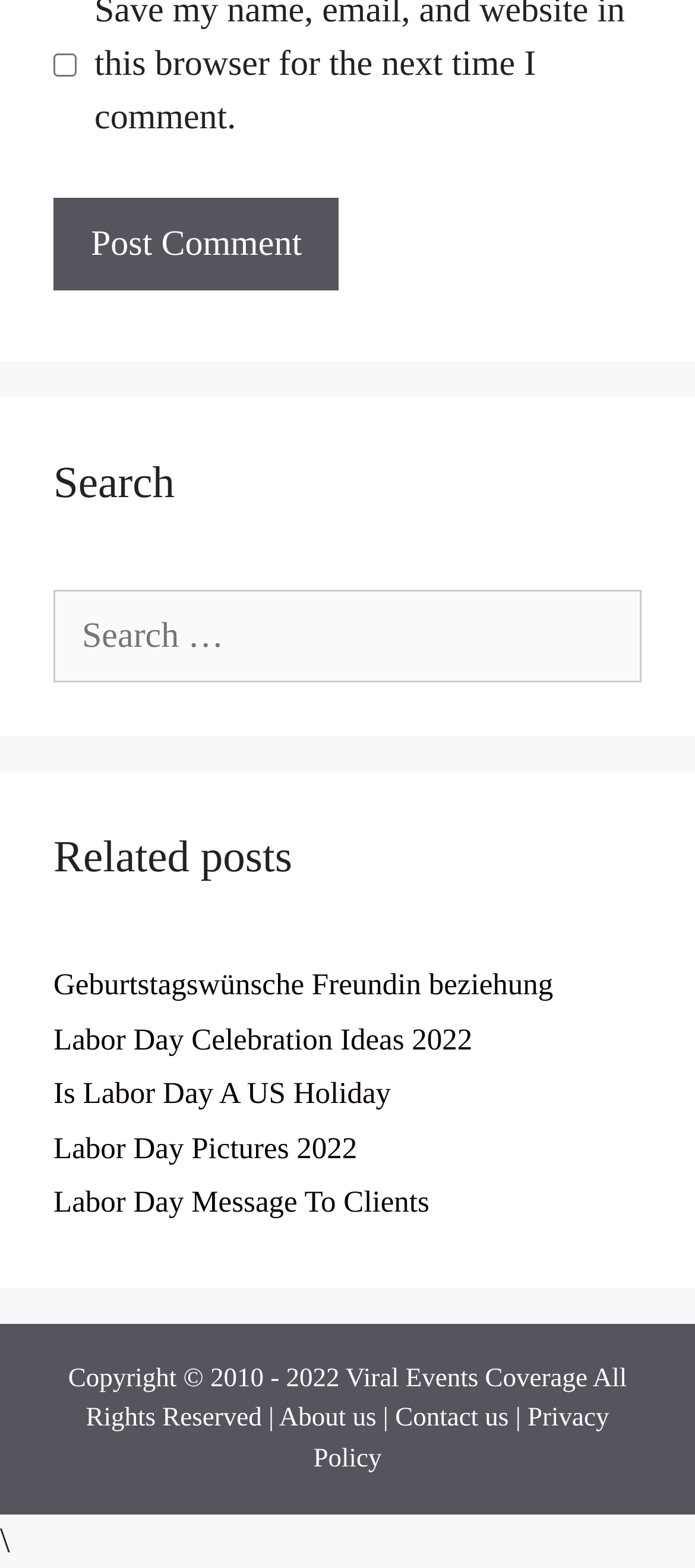Please find the bounding box coordinates of the element that you should click to achieve the following instruction: "Click the Post Comment button". The coordinates should be presented as four float numbers between 0 and 1: [left, top, right, bottom].

[0.077, 0.126, 0.488, 0.185]